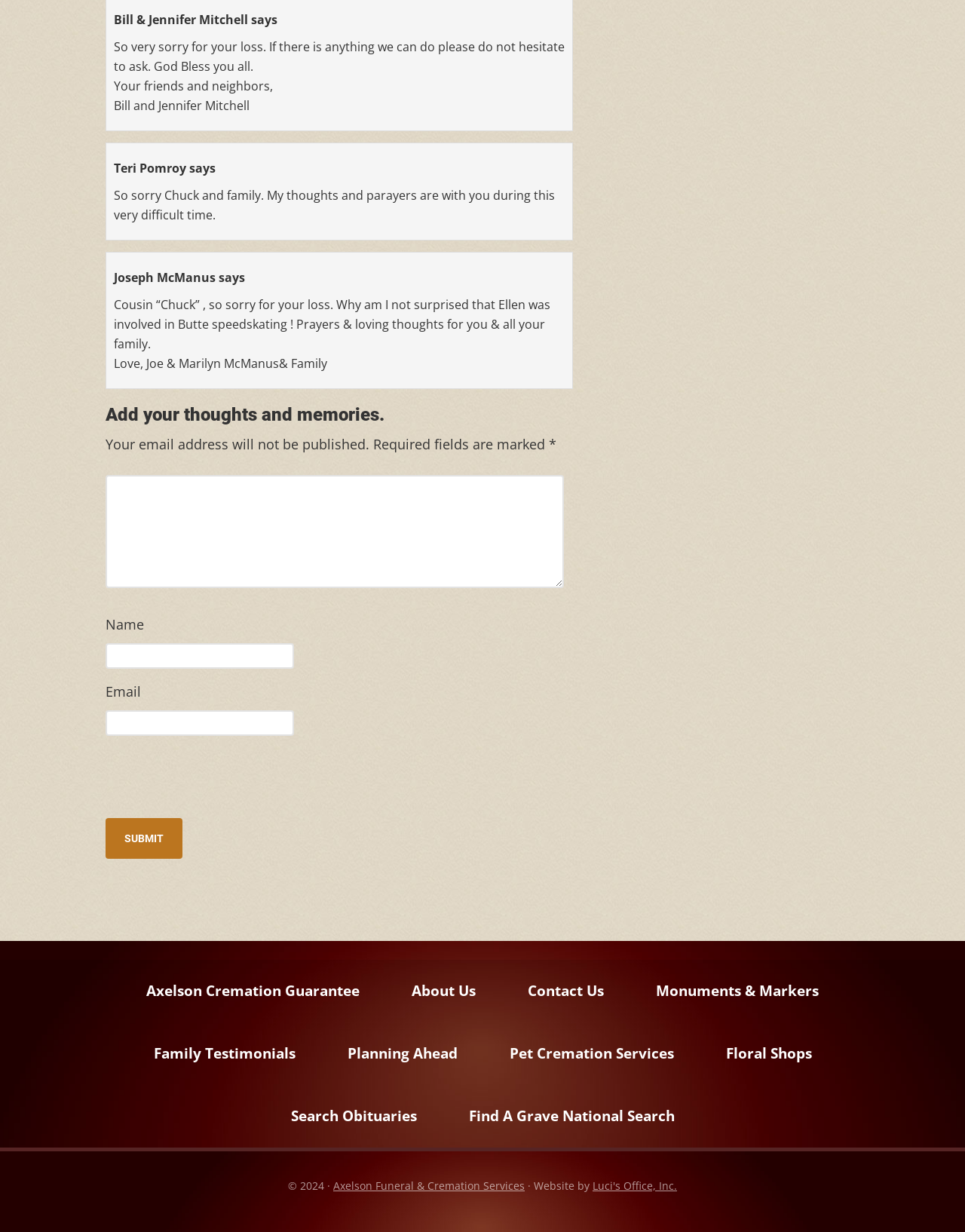Using the provided element description "Axelson Cremation Guarantee", determine the bounding box coordinates of the UI element.

[0.127, 0.779, 0.398, 0.83]